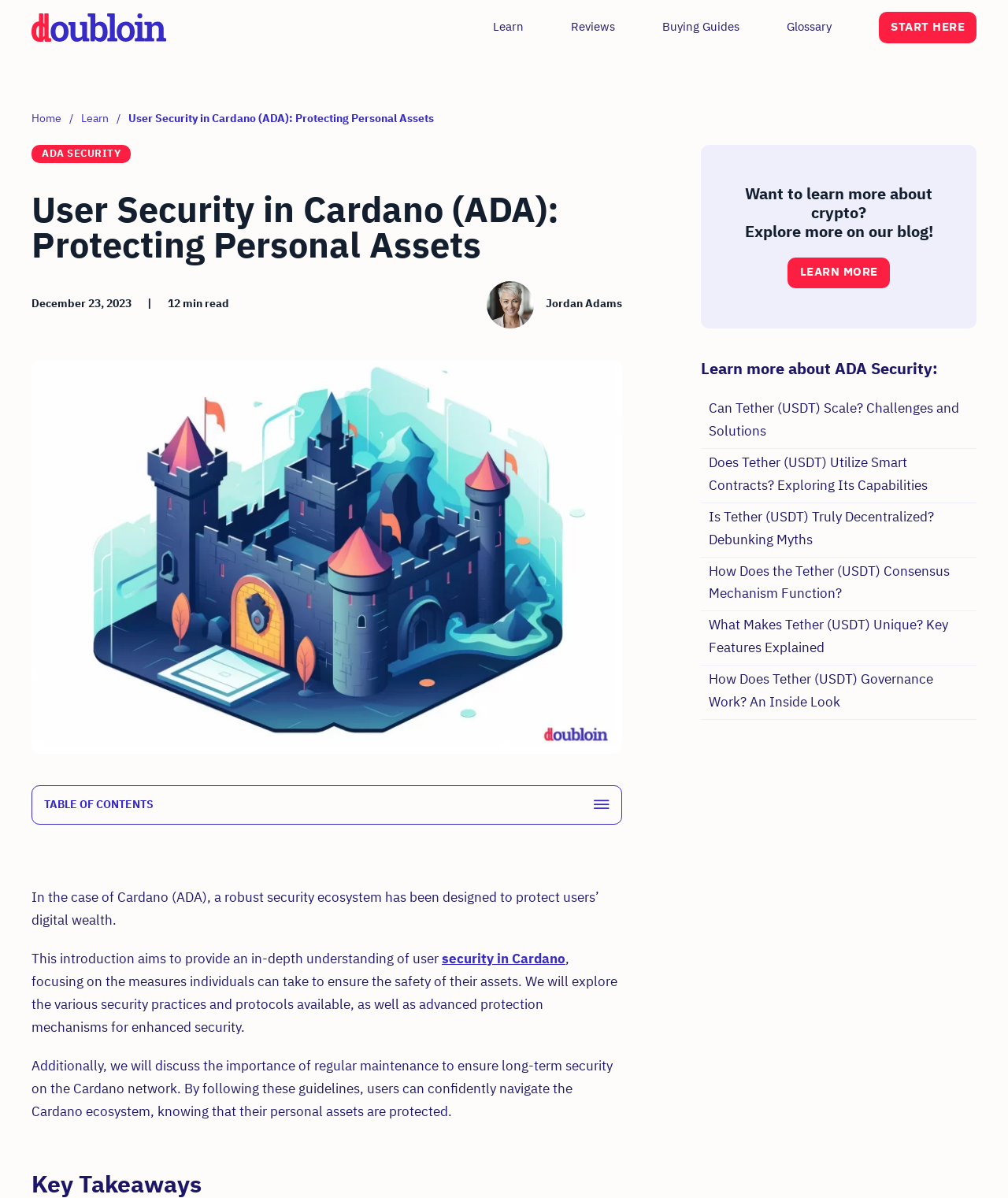Using the description: "Home", identify the bounding box of the corresponding UI element in the screenshot.

[0.031, 0.092, 0.061, 0.108]